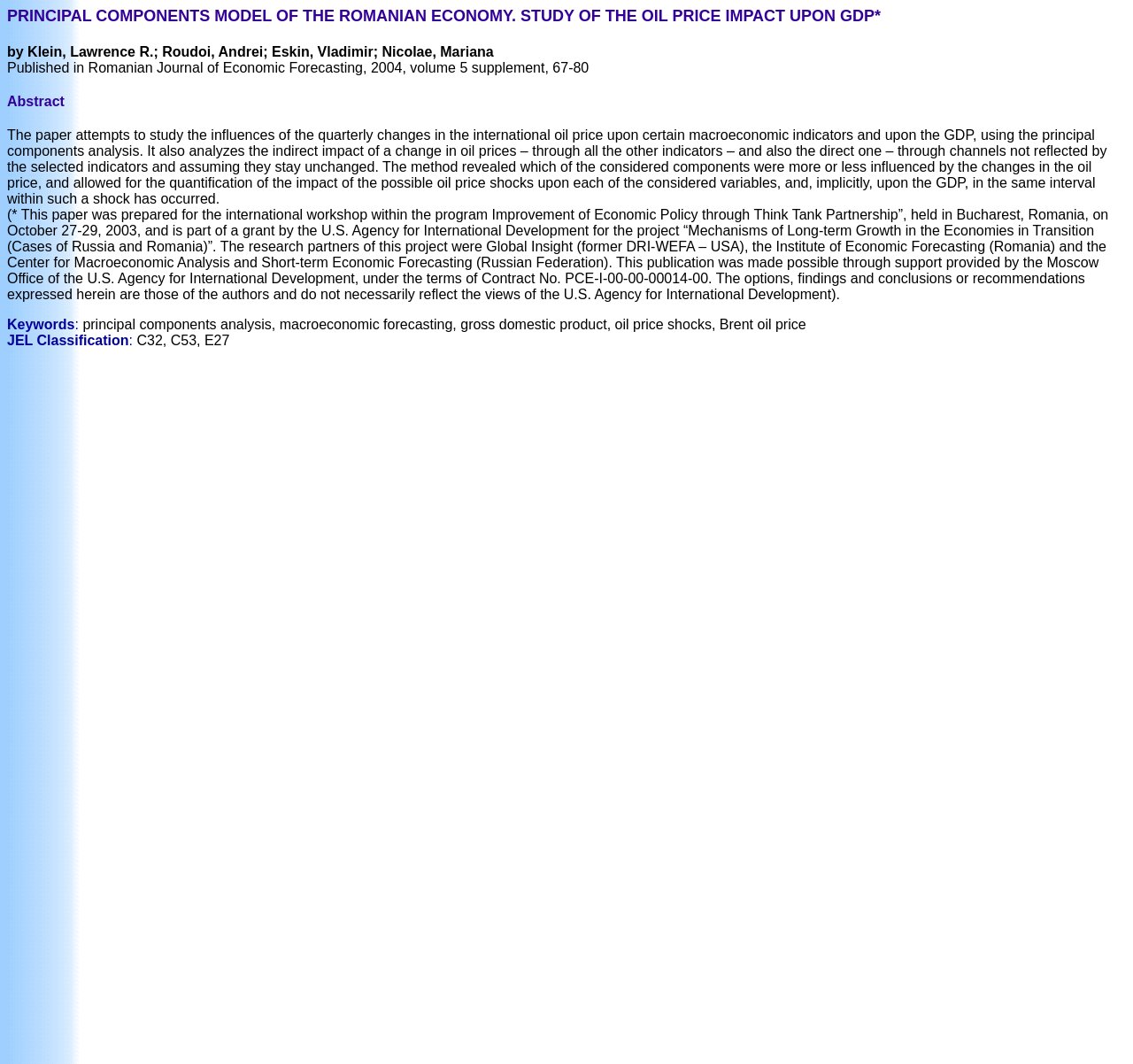What is the topic of the paper?
Based on the image, provide a one-word or brief-phrase response.

Oil price impact on GDP